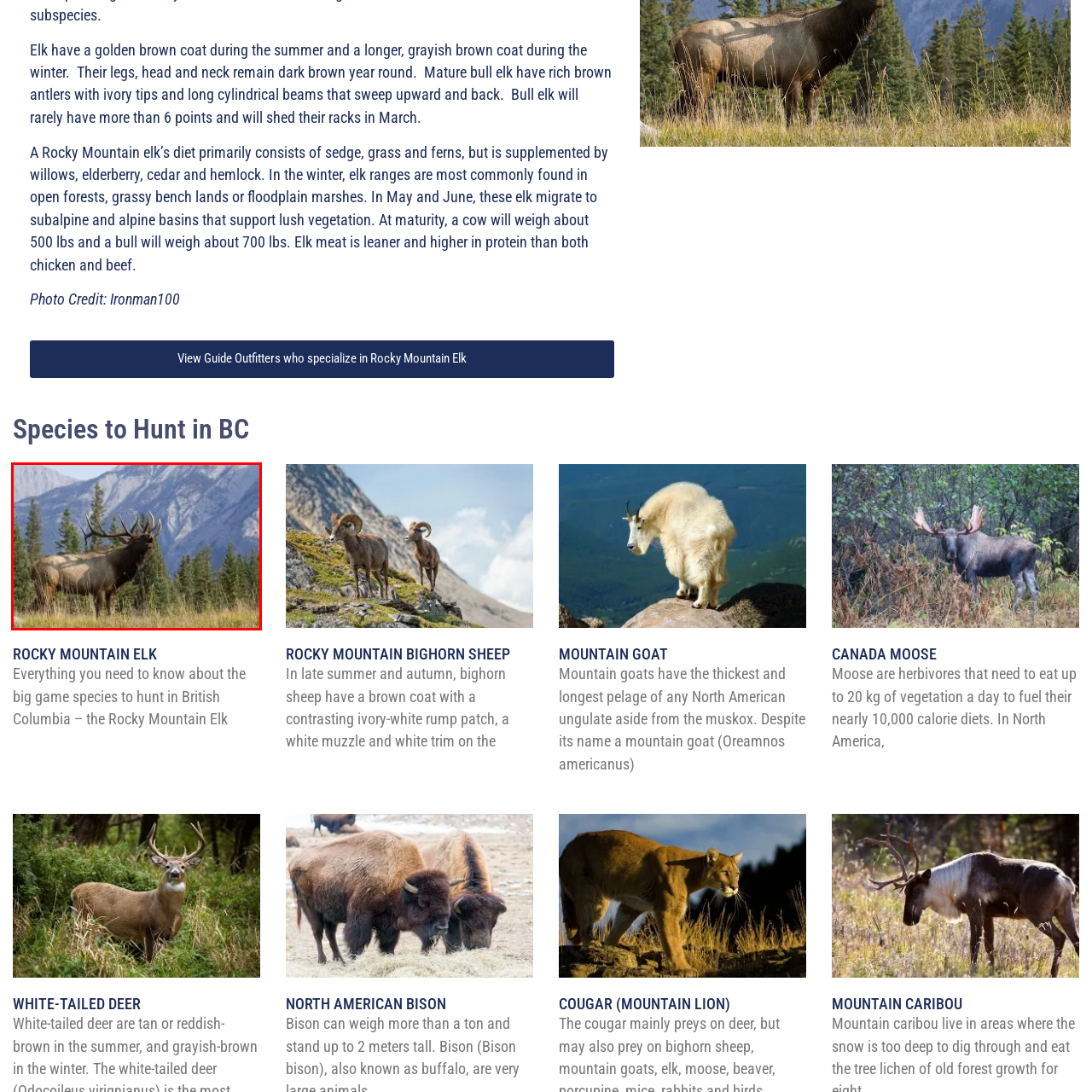Explain in detail the content of the image enclosed by the red outline.

This stunning image showcases a Rocky Mountain elk, a majestic species known for its impressive antlers and adaptability to various habitats. The elk is depicted in a natural setting, surrounded by lush green grass and towering coniferous trees, with rugged mountain peaks serving as a picturesque backdrop. During summer, these elk exhibit a golden brown coat, which contrasts beautifully with the greenery around them. In winter, their coats transition to a longer, grayish-brown hue. The mature bull elk in the photo features rich brown antlers with ivory tips, characteristic of its species, and is likely showcasing its stature in this serene environment. Elk are herbivorous creatures, primarily feeding on sedges, grasses, and various woody plants, which they forage for in open forests and grassy areas, particularly during migration periods in late spring.